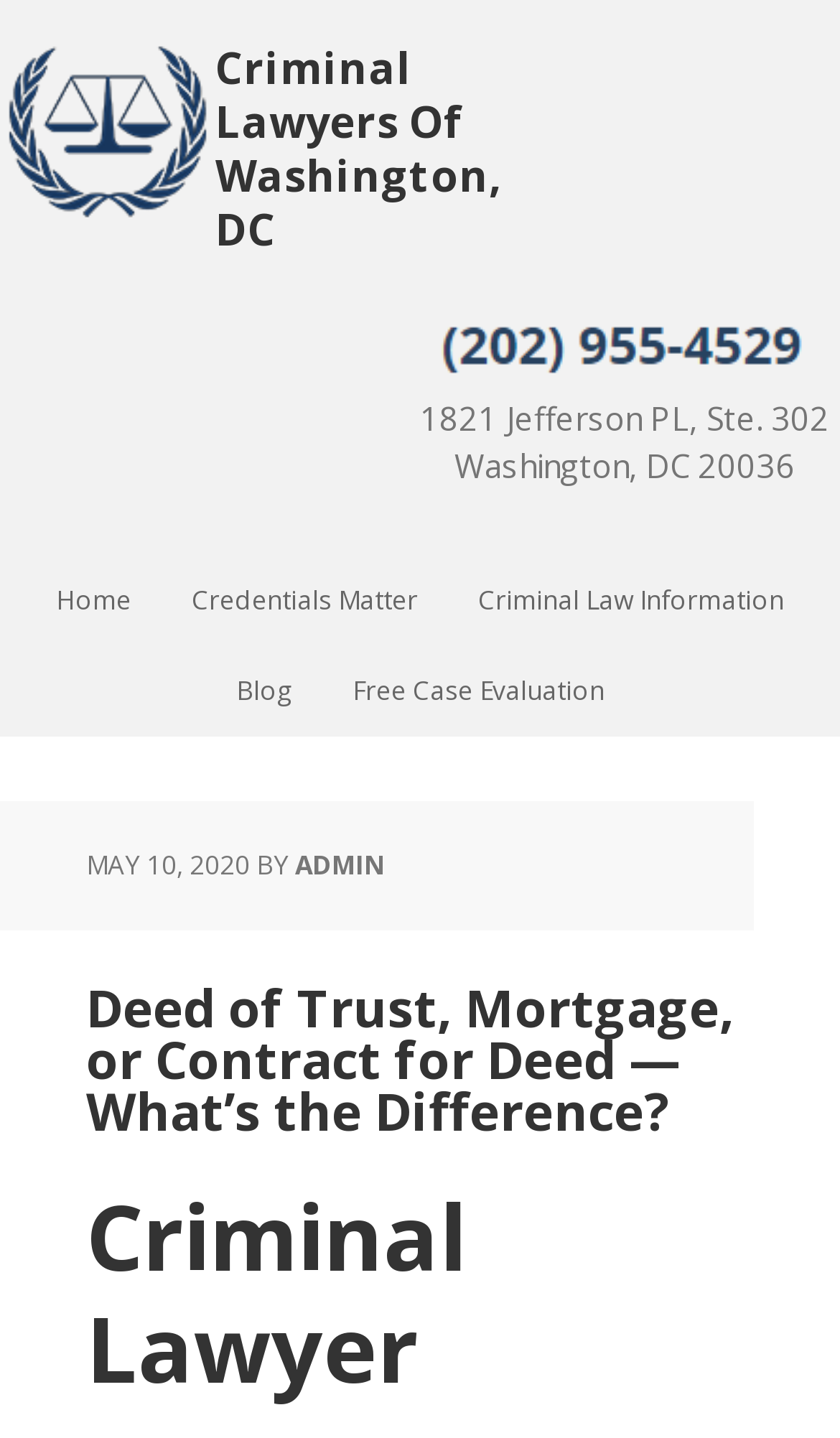For the element described, predict the bounding box coordinates as (top-left x, top-left y, bottom-right x, bottom-right y). All values should be between 0 and 1. Element description: Credentials Matter

[0.197, 0.386, 0.528, 0.449]